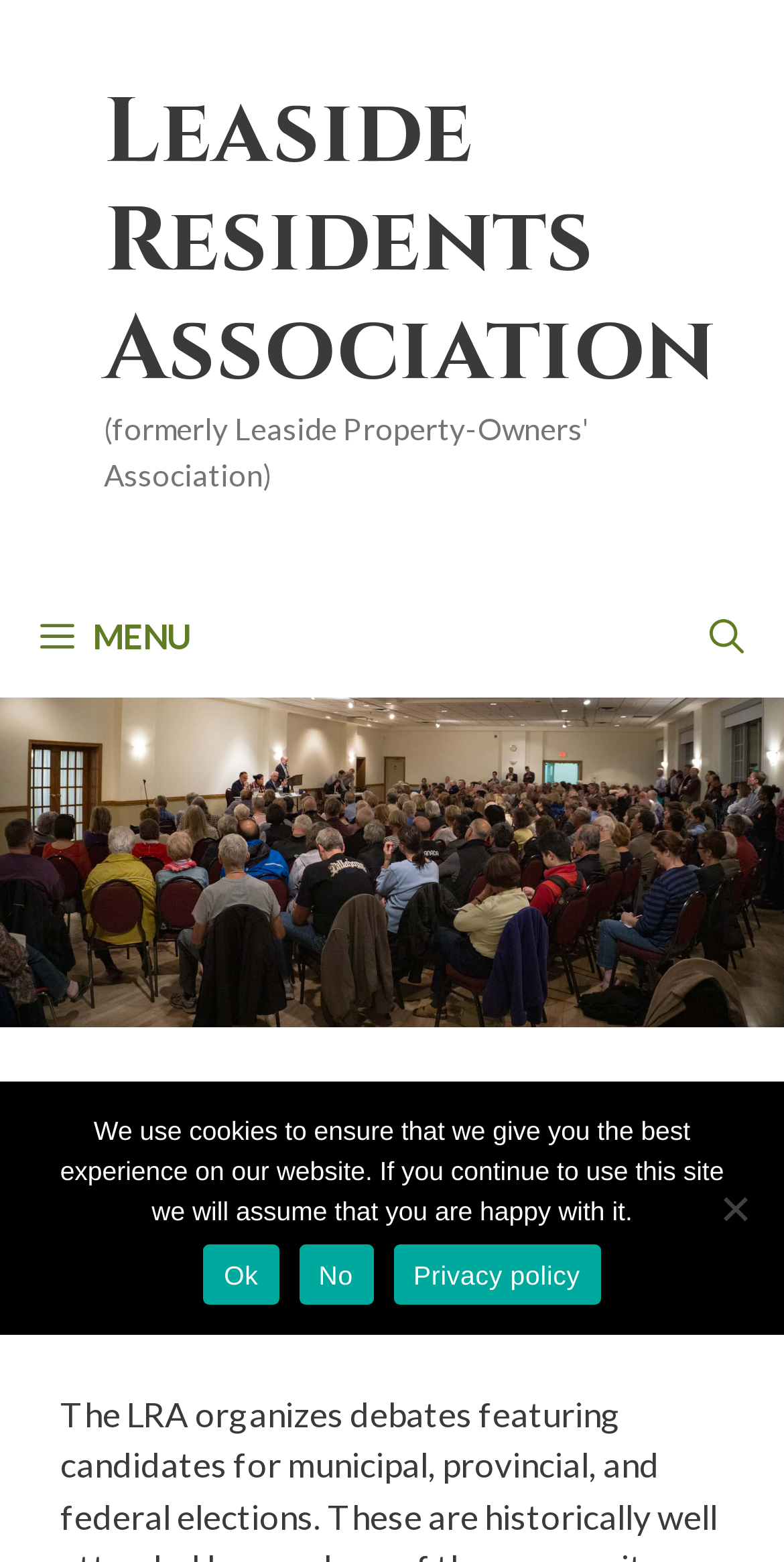What is the topic of the heading in the main content area?
Use the information from the image to give a detailed answer to the question.

I looked at the heading element in the main content area and found that it contains the text 'Candidates debates', which suggests that the topic of the webpage is related to debates featuring candidates.